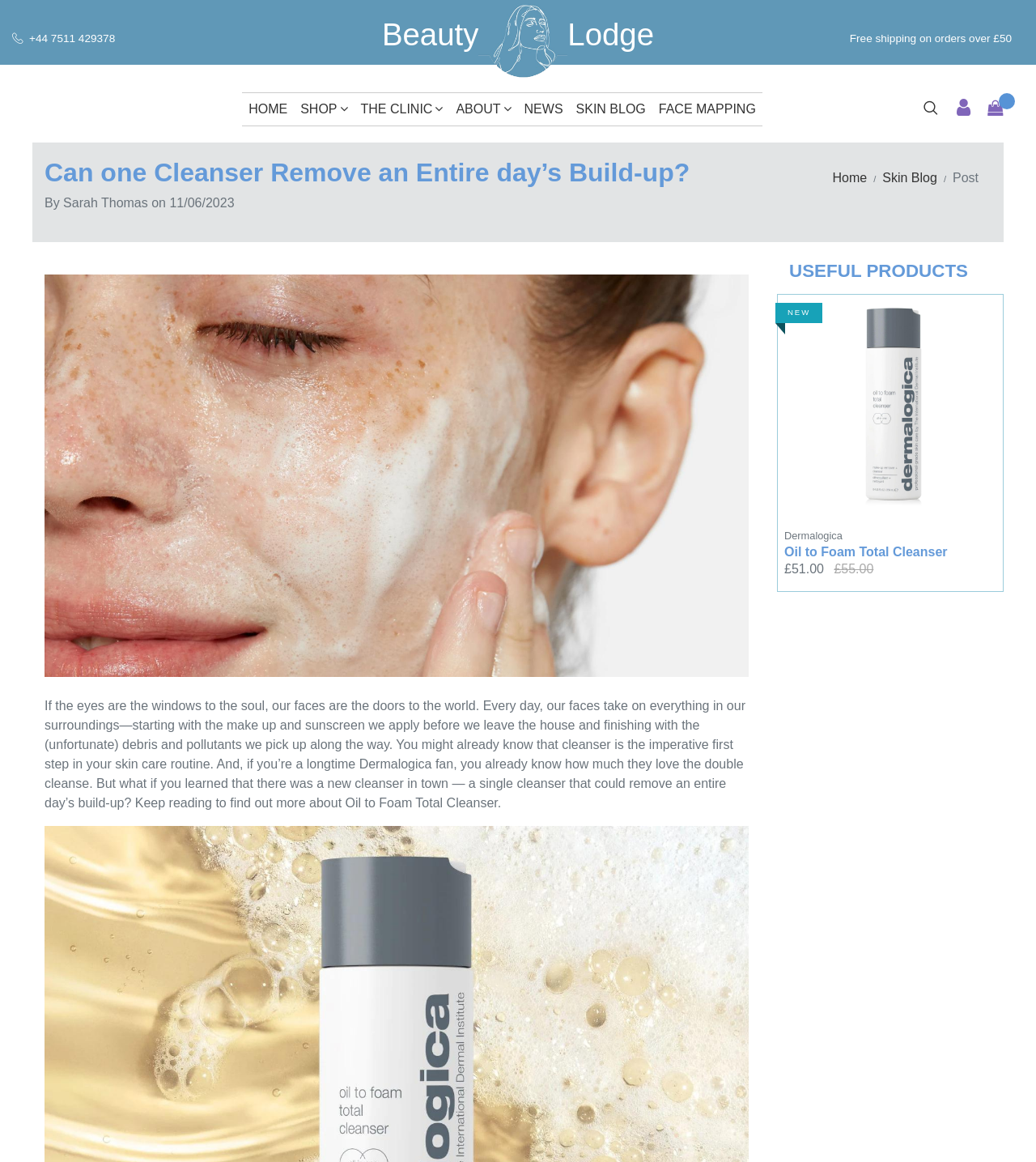Identify the bounding box coordinates of the element that should be clicked to fulfill this task: "Read the 'Can one Cleanser Remove an Entire day’s Build-up?' article". The coordinates should be provided as four float numbers between 0 and 1, i.e., [left, top, right, bottom].

[0.043, 0.136, 0.723, 0.161]